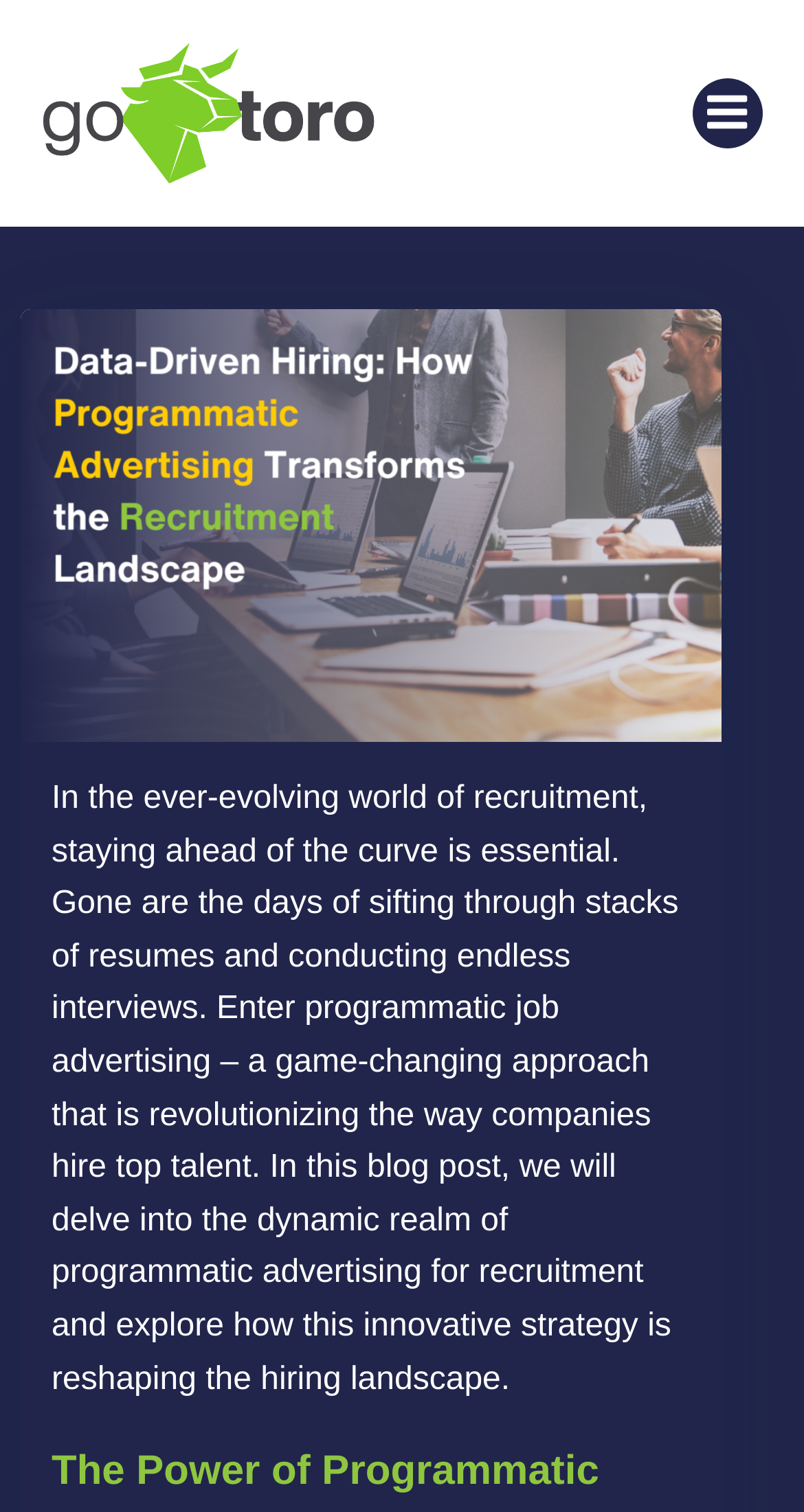Find the bounding box coordinates corresponding to the UI element with the description: "title="Menu"". The coordinates should be formatted as [left, top, right, bottom], with values as floats between 0 and 1.

[0.862, 0.052, 0.949, 0.098]